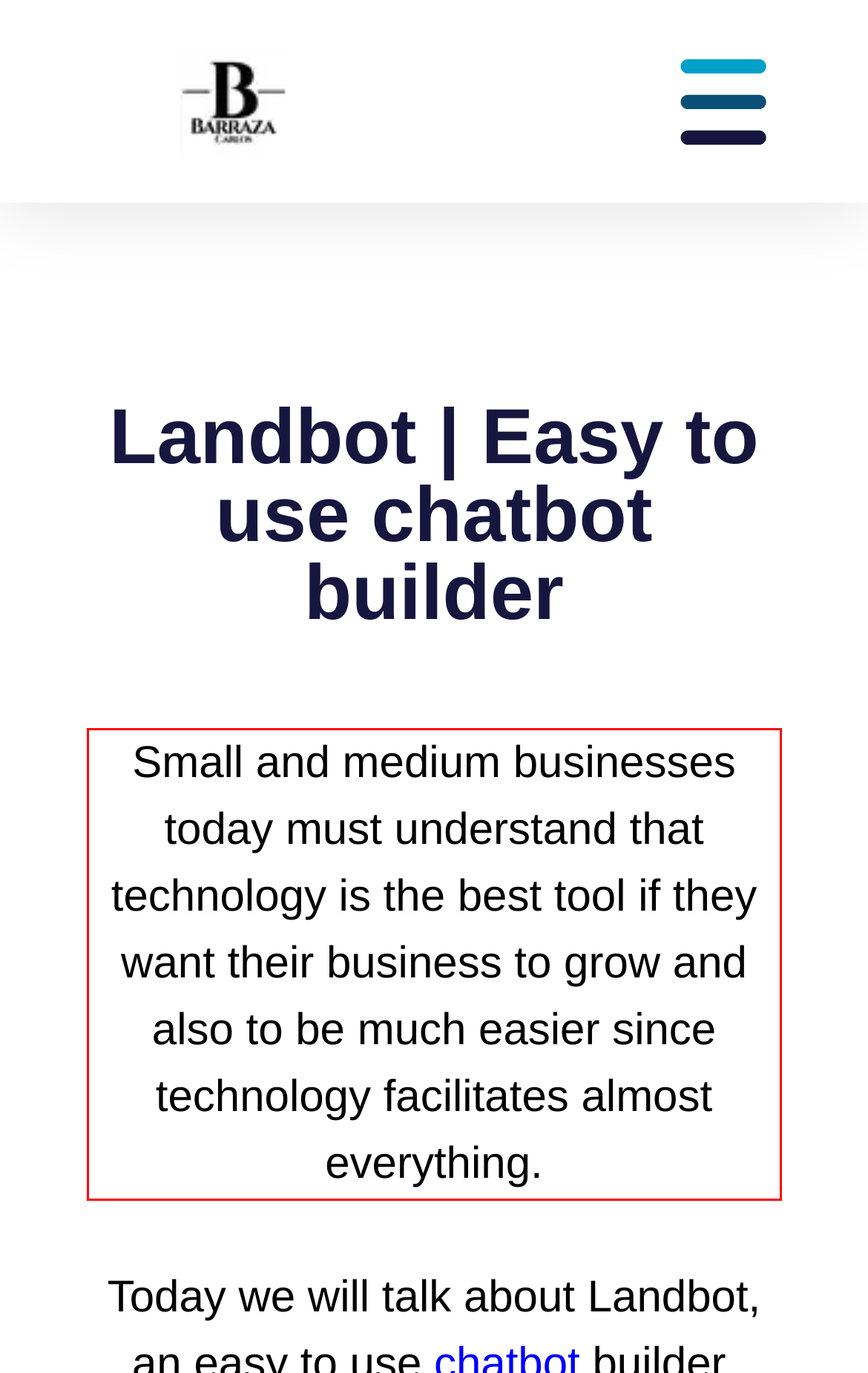Analyze the screenshot of the webpage that features a red bounding box and recognize the text content enclosed within this red bounding box.

Small and medium businesses today must understand that technology is the best tool if they want their business to grow and also to be much easier since technology facilitates almost everything.